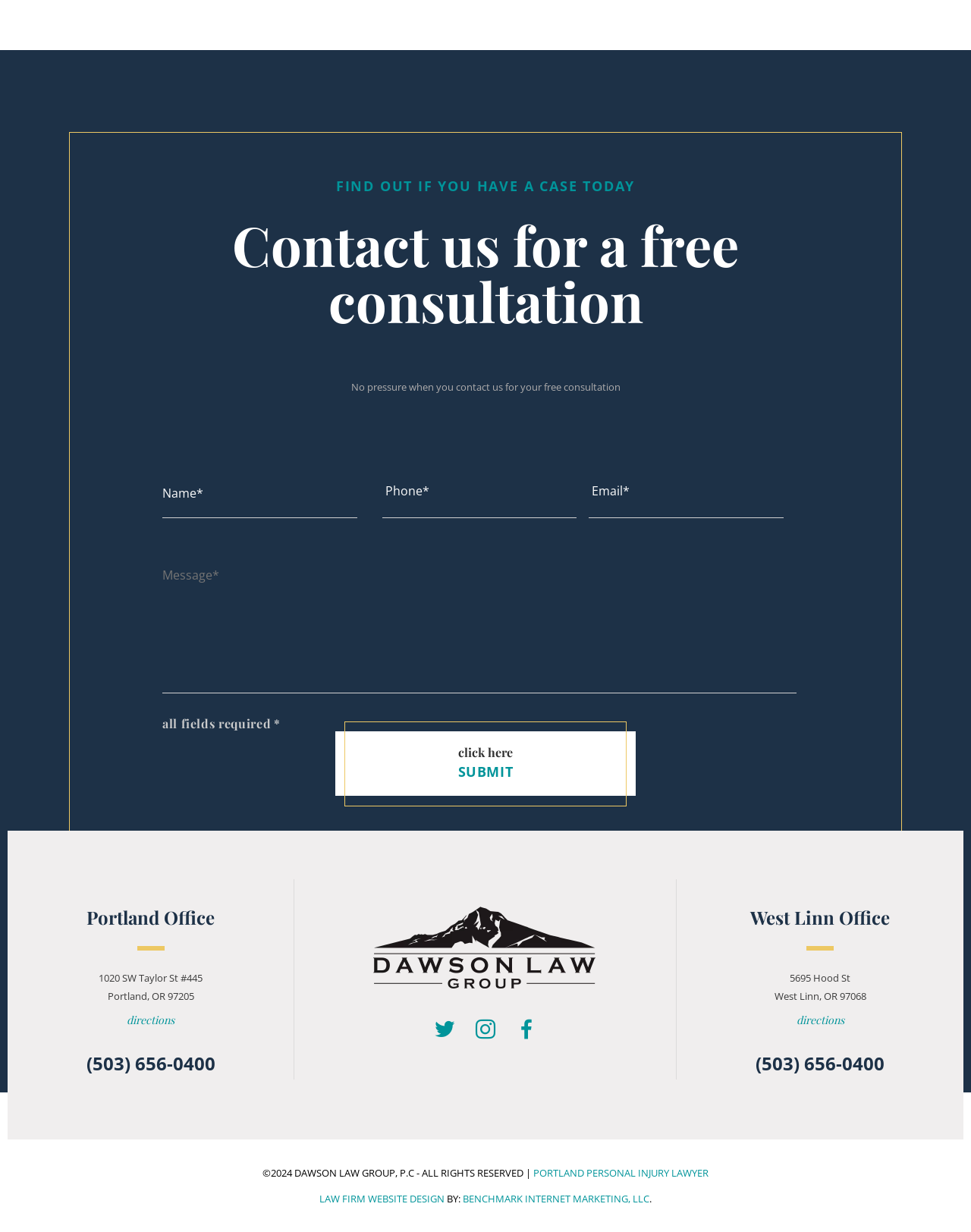Determine the bounding box for the UI element as described: "Directions". The coordinates should be represented as four float numbers between 0 and 1, formatted as [left, top, right, bottom].

[0.008, 0.822, 0.302, 0.834]